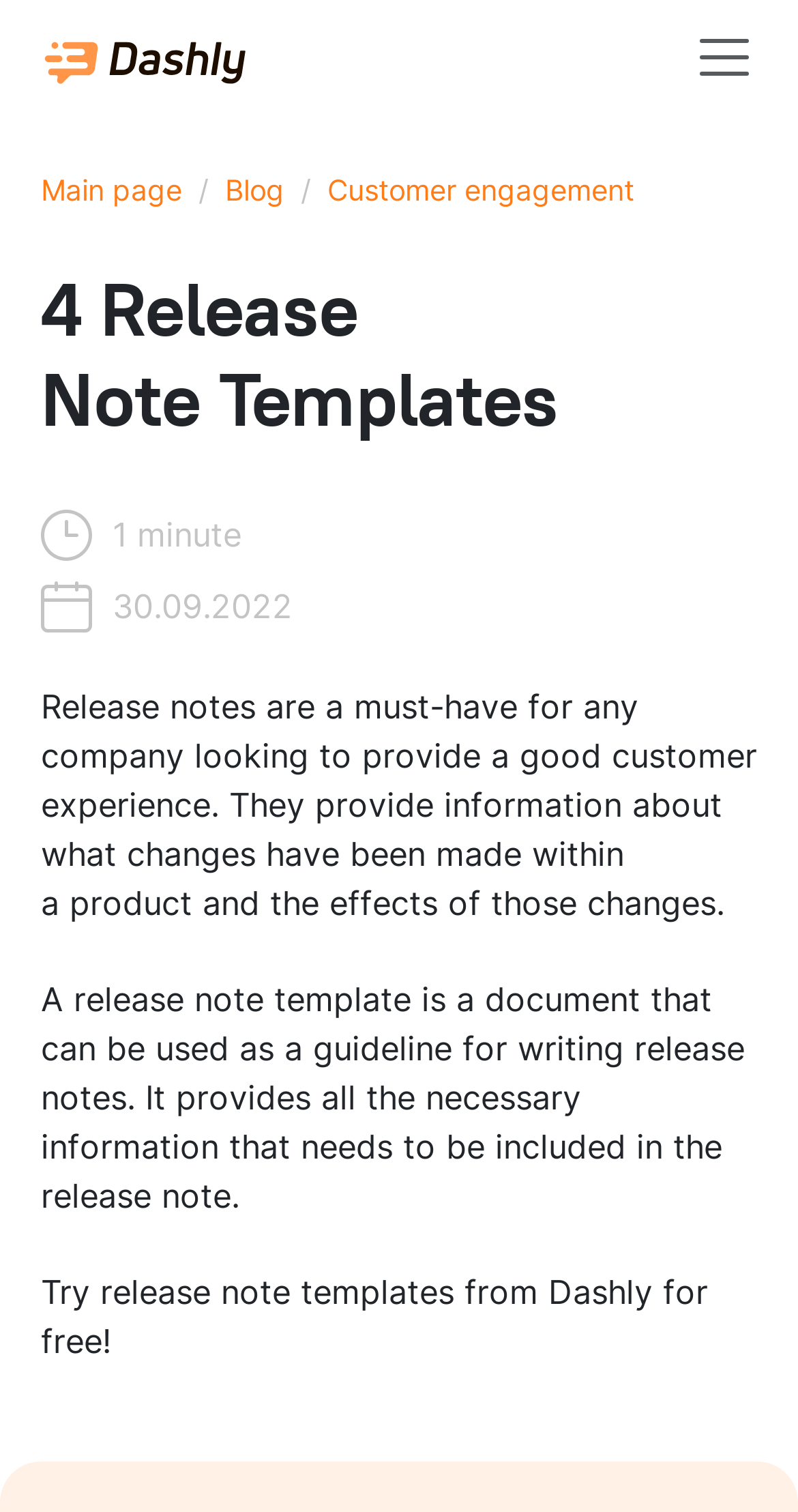Given the webpage screenshot and the description, determine the bounding box coordinates (top-left x, top-left y, bottom-right x, bottom-right y) that define the location of the UI element matching this description: Main page

[0.051, 0.113, 0.228, 0.136]